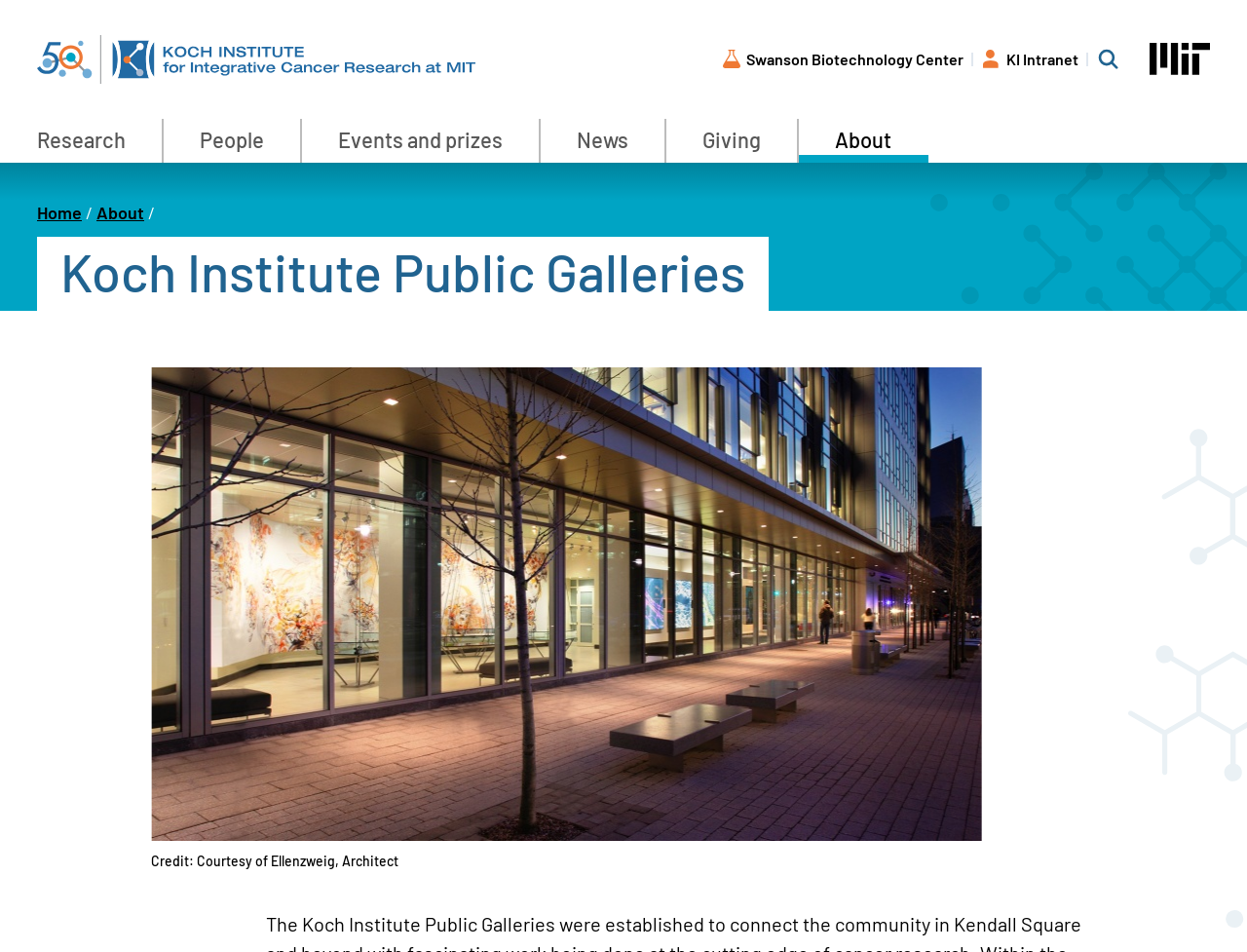Locate the primary headline on the webpage and provide its text.

Koch Institute Public Galleries